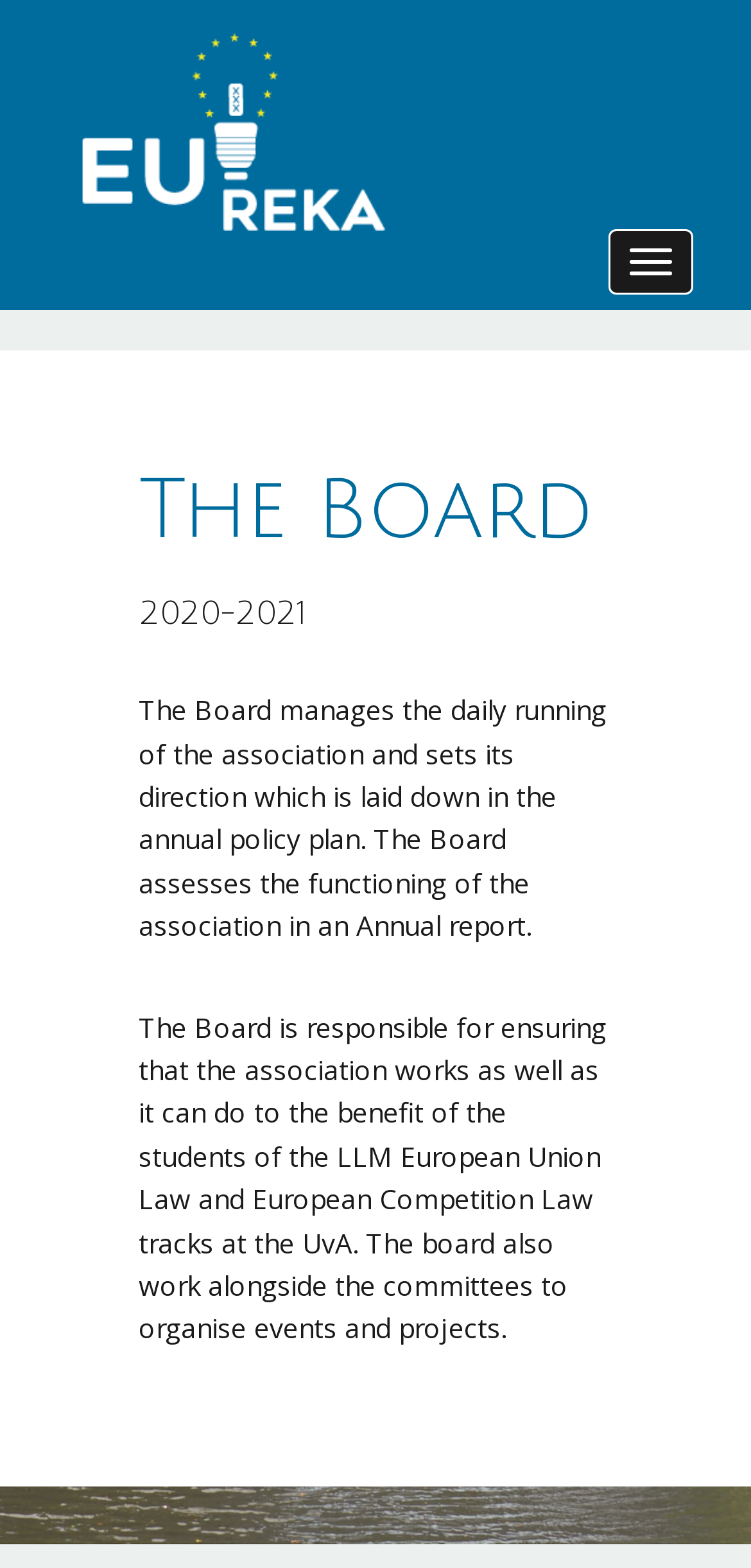Please answer the following question using a single word or phrase: What is the Board's direction based on?

Annual policy plan